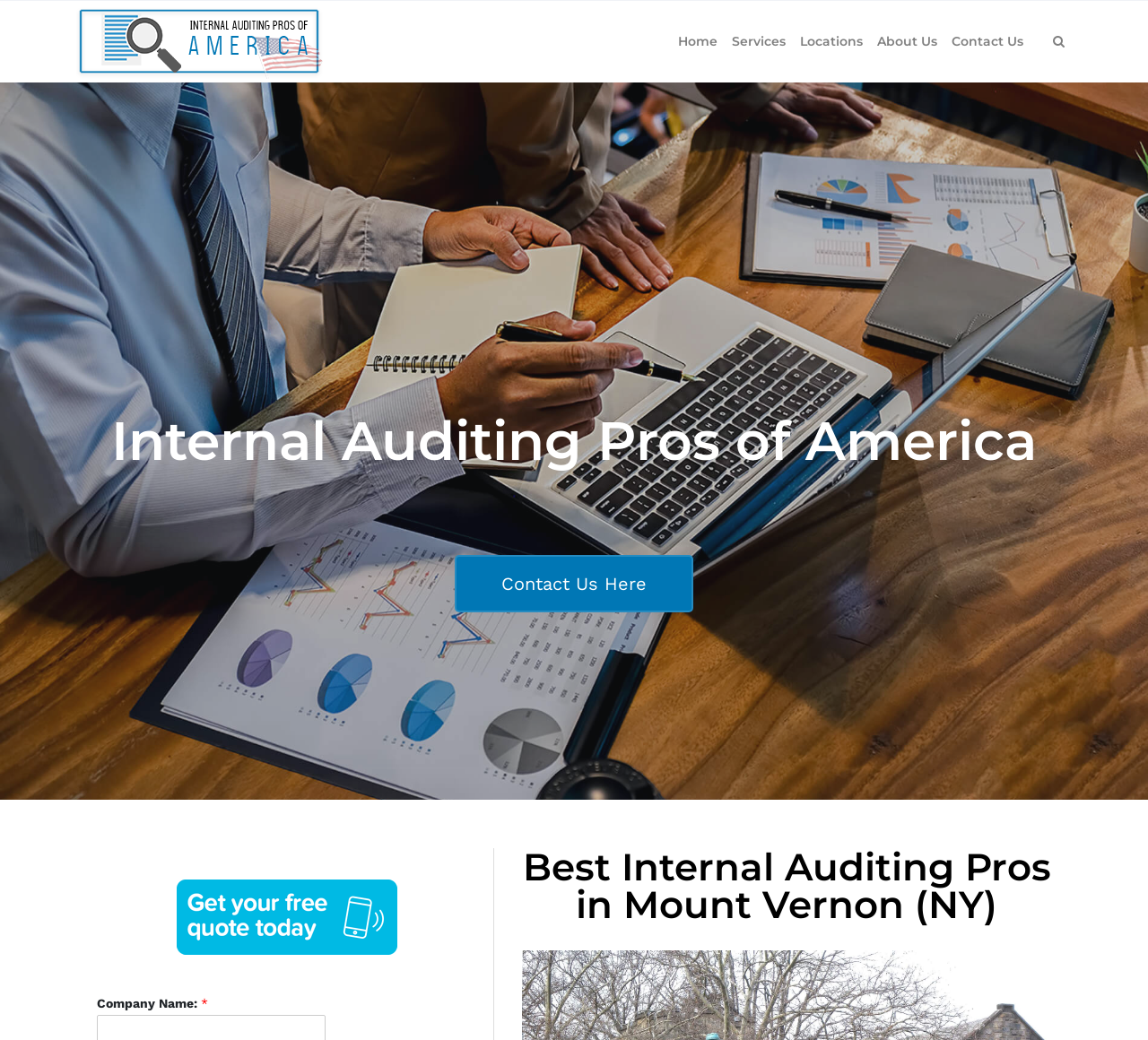What is the location of the internal auditing pros?
Answer the question with a thorough and detailed explanation.

The heading element 'Best Internal Auditing Pros in Mount Vernon (NY)' suggests that the internal auditing pros are located in Mount Vernon, New York.